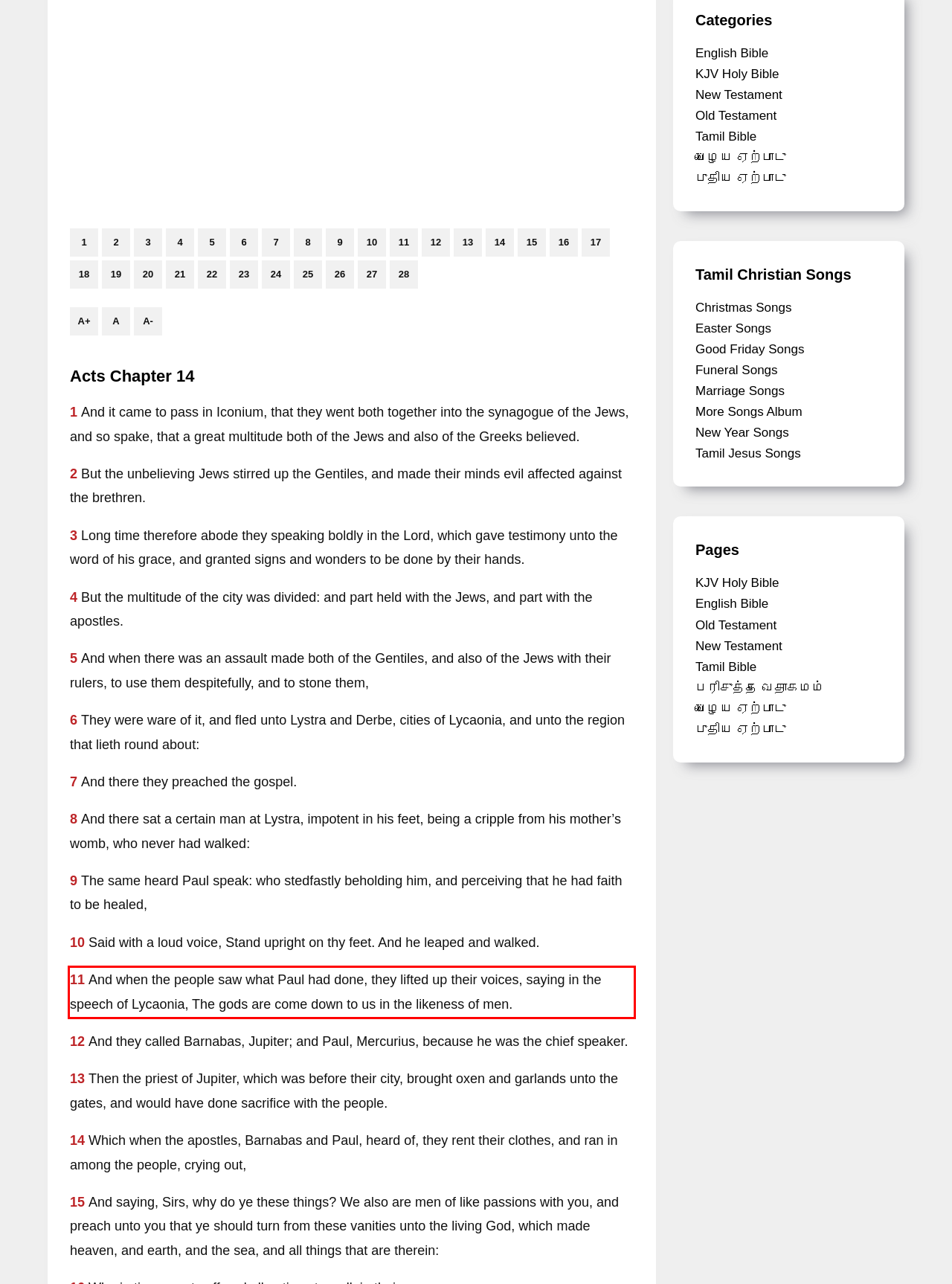Examine the screenshot of the webpage, locate the red bounding box, and perform OCR to extract the text contained within it.

11 And when the people saw what Paul had done, they lifted up their voices, saying in the speech of Lycaonia, The gods are come down to us in the likeness of men.